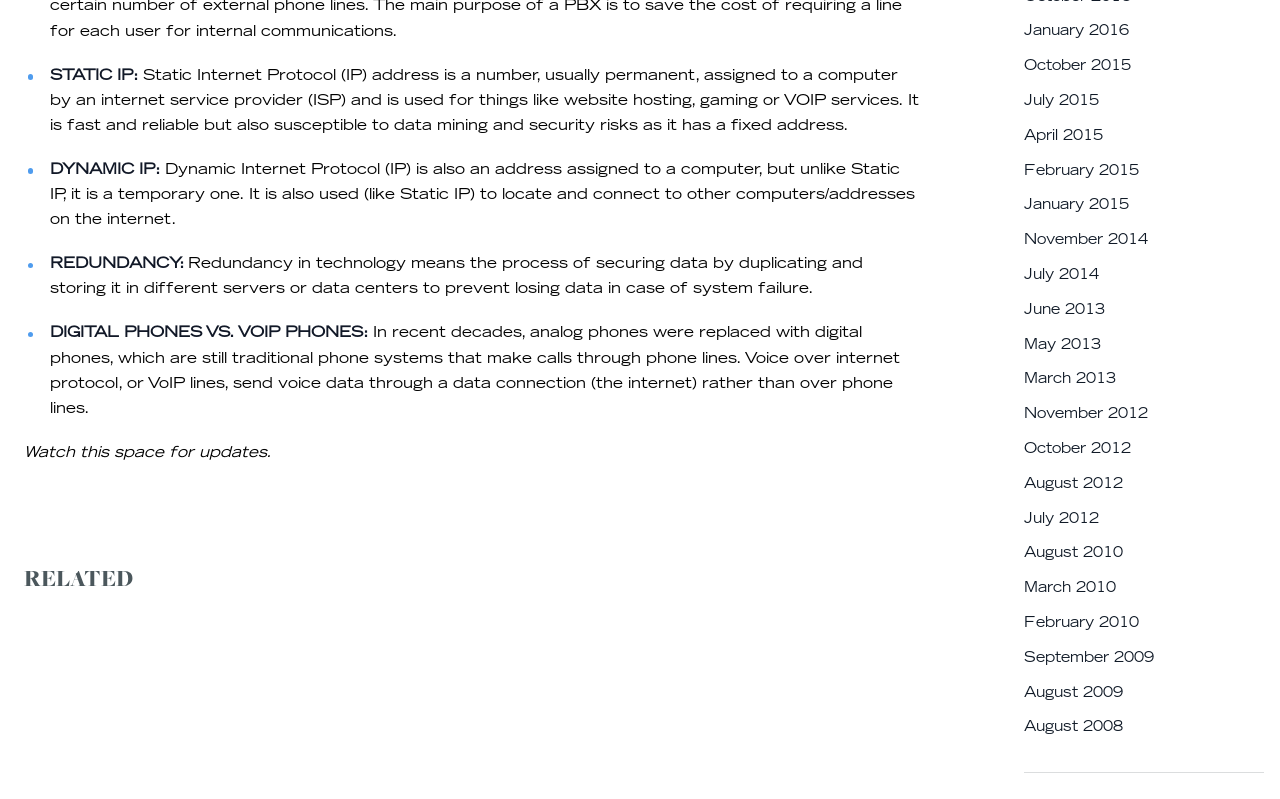What is the difference between digital phones and VoIP phones?
Please use the image to provide a one-word or short phrase answer.

Digital phones use phone lines, VoIP uses internet